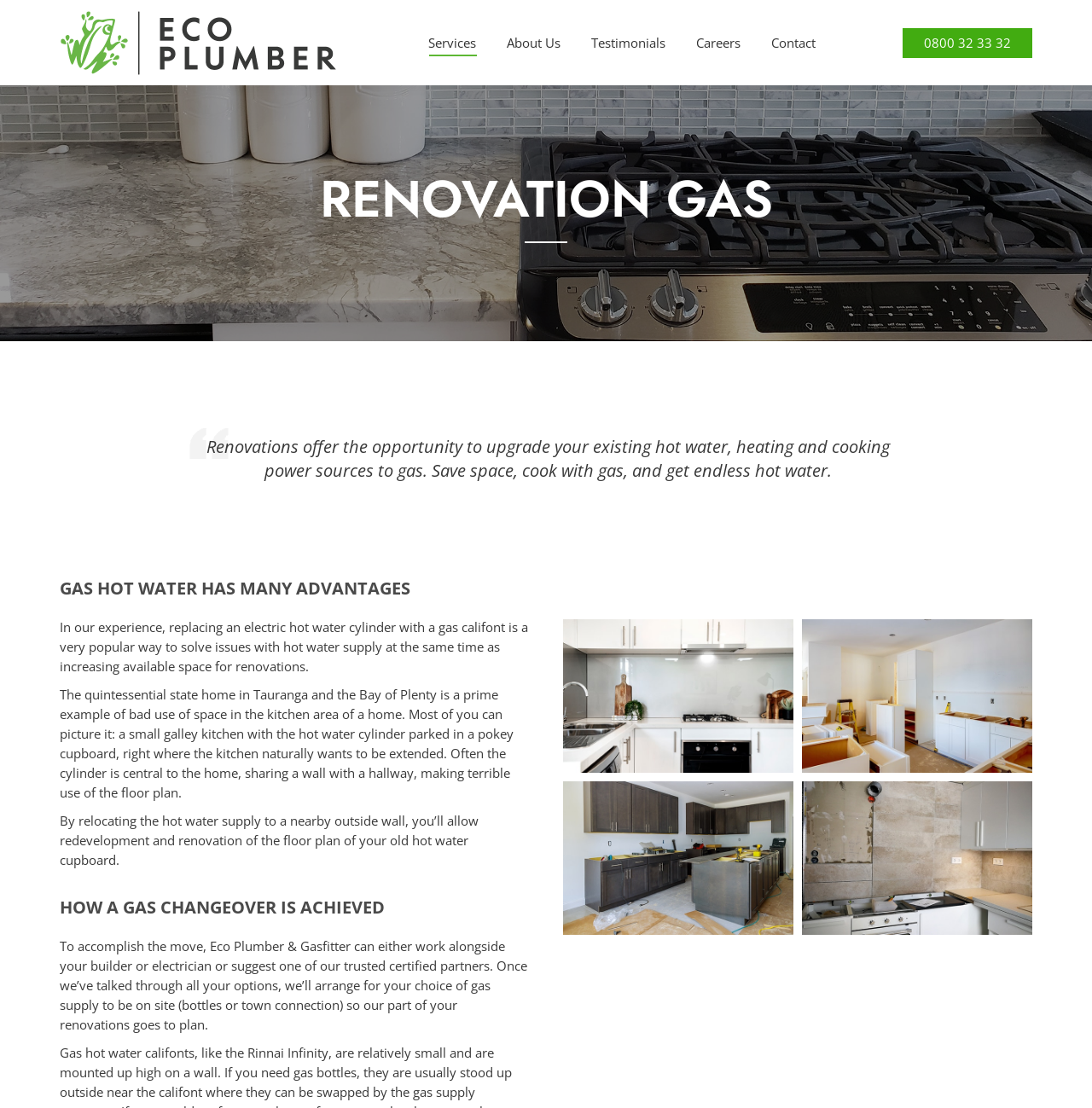Predict the bounding box of the UI element that fits this description: "Home".

None